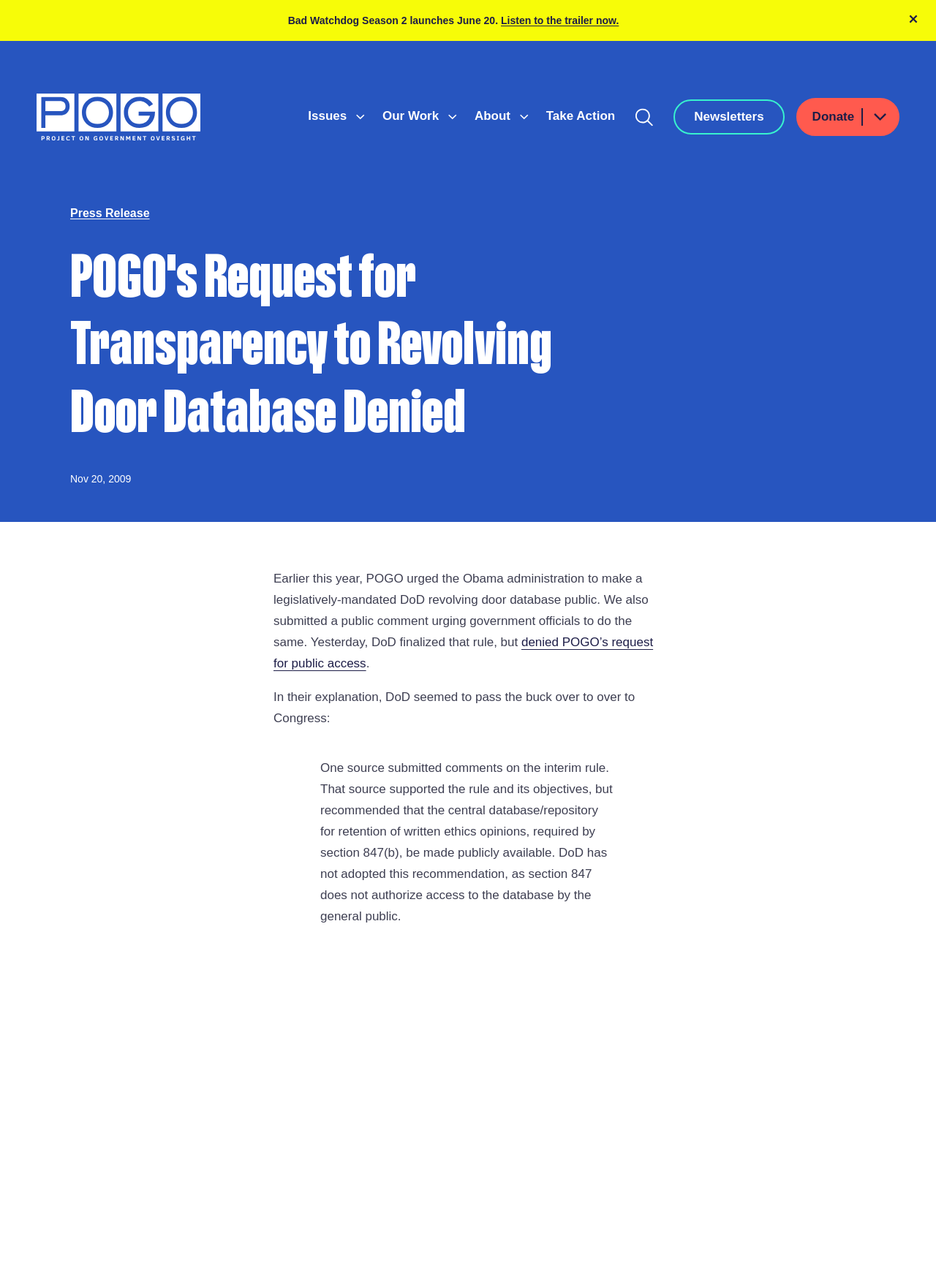Please give the bounding box coordinates of the area that should be clicked to fulfill the following instruction: "Go to Issues". The coordinates should be in the format of four float numbers from 0 to 1, i.e., [left, top, right, bottom].

[0.329, 0.085, 0.374, 0.096]